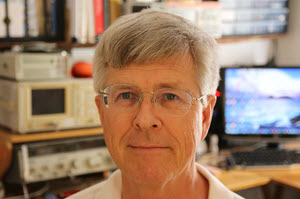Give an elaborate caption for the image.

The image features a man with gray hair and glasses, seated in front of a well-organized workspace. His expression is calm and thoughtful, suggesting a moment of introspection or concentration. Behind him, a computer screen displays a scenic image, hinting at a creative or technical environment. Various electronics and equipment are visible on the shelves and countertops, indicating a professional background likely related to engineering or technology. The overall setting conveys a blend of intellect and practicality, characteristic of someone deeply engaged in their field. This image accompanies the newsletter titled "The Embedded Muse," which emphasizes technical insights for engineers.